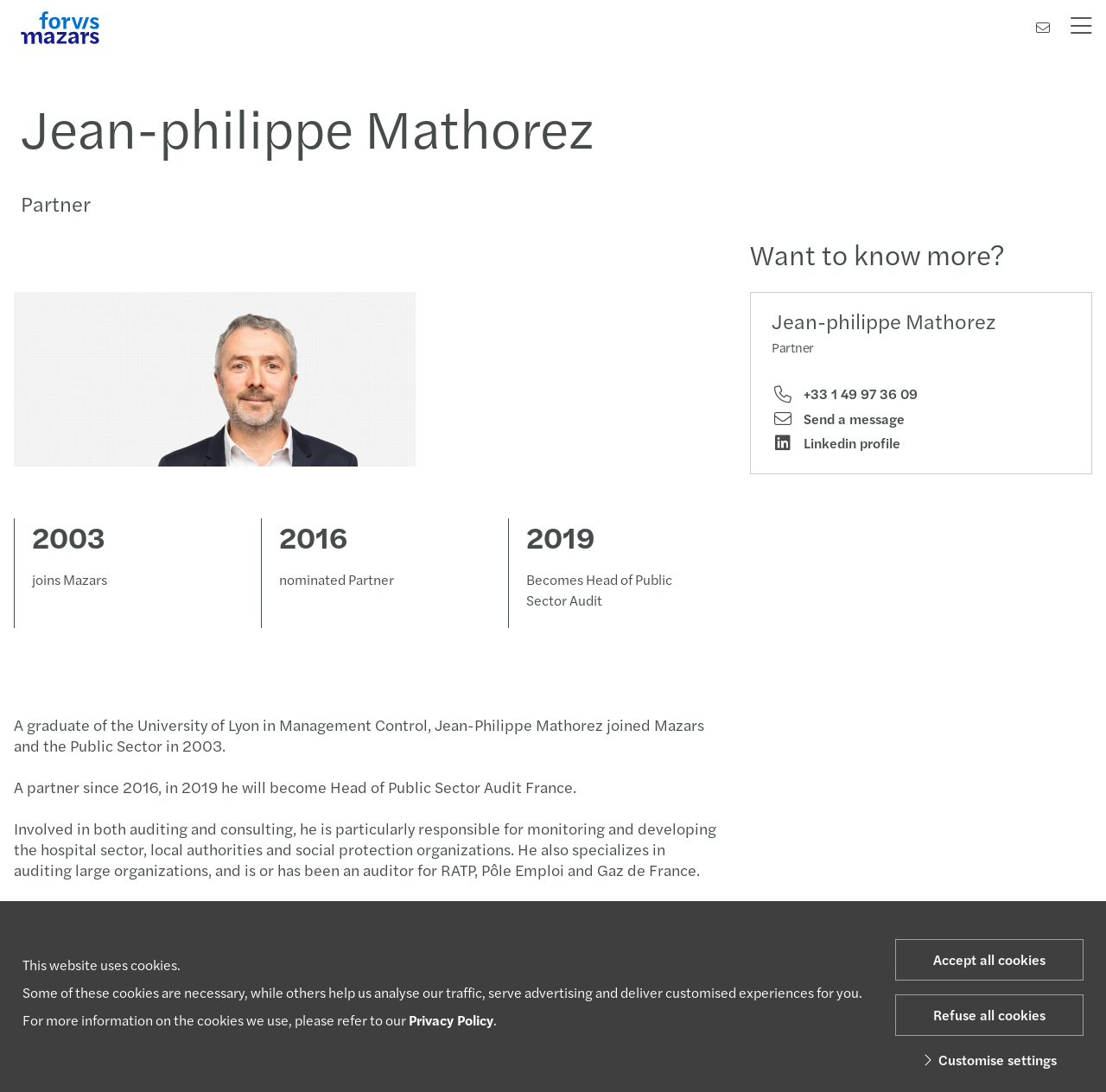Answer the following in one word or a short phrase: 
What is the profession of Jean-Philippe Mathorez?

Partner